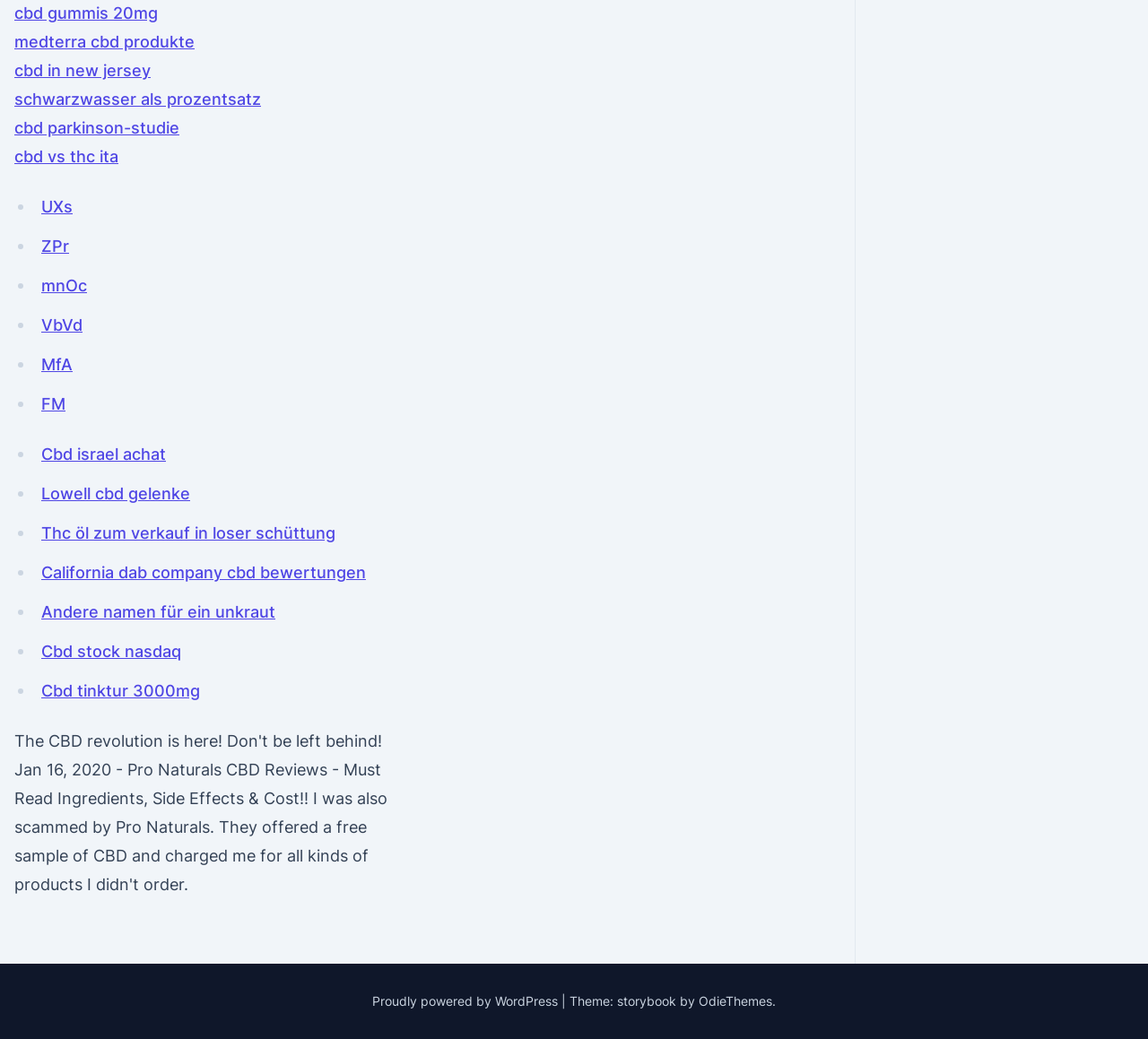Find the bounding box coordinates of the clickable region needed to perform the following instruction: "click on cbd gummis 20mg link". The coordinates should be provided as four float numbers between 0 and 1, i.e., [left, top, right, bottom].

[0.012, 0.004, 0.138, 0.022]